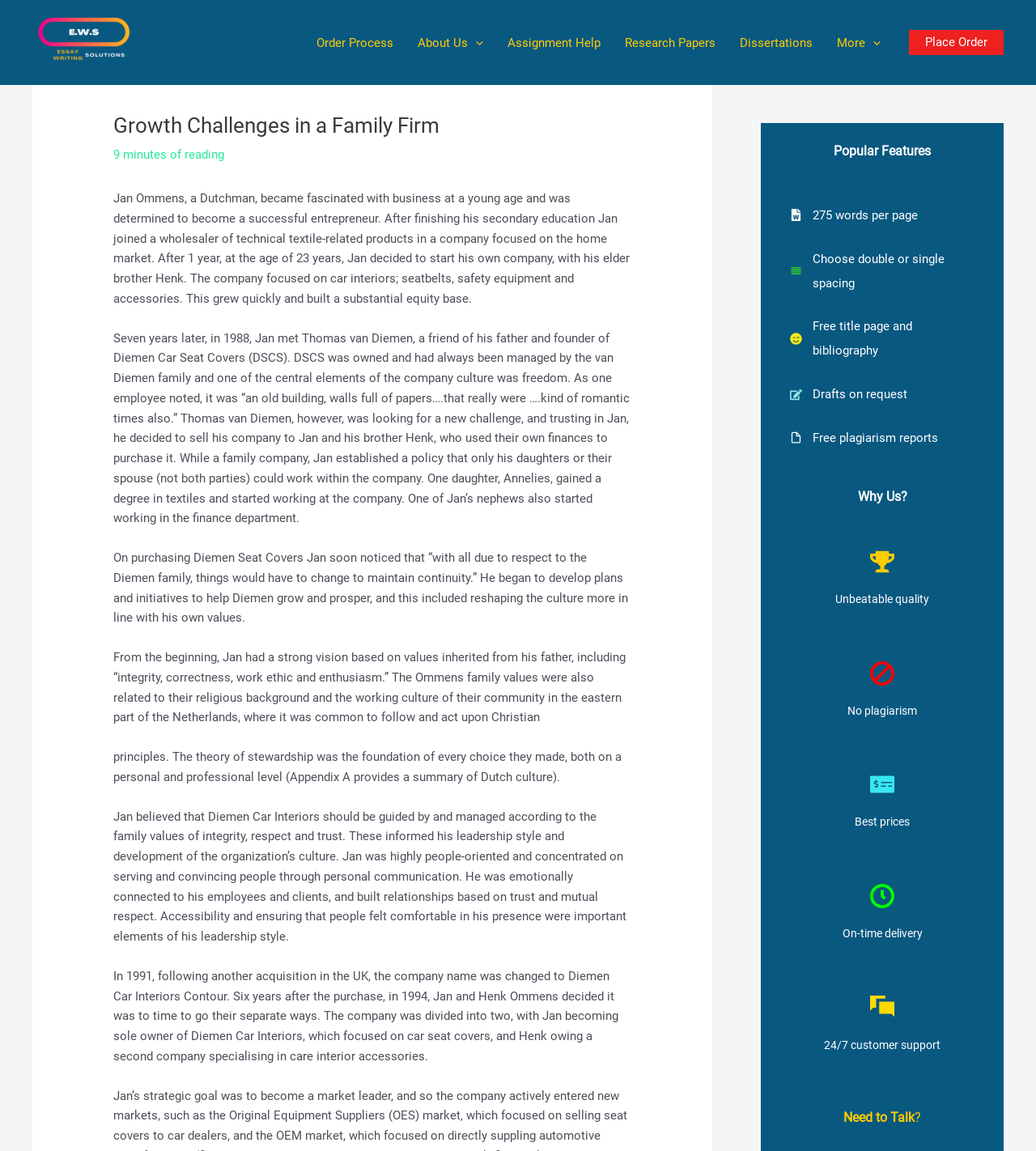Could you highlight the region that needs to be clicked to execute the instruction: "Click on the 'Assignment Help' link"?

[0.478, 0.019, 0.591, 0.055]